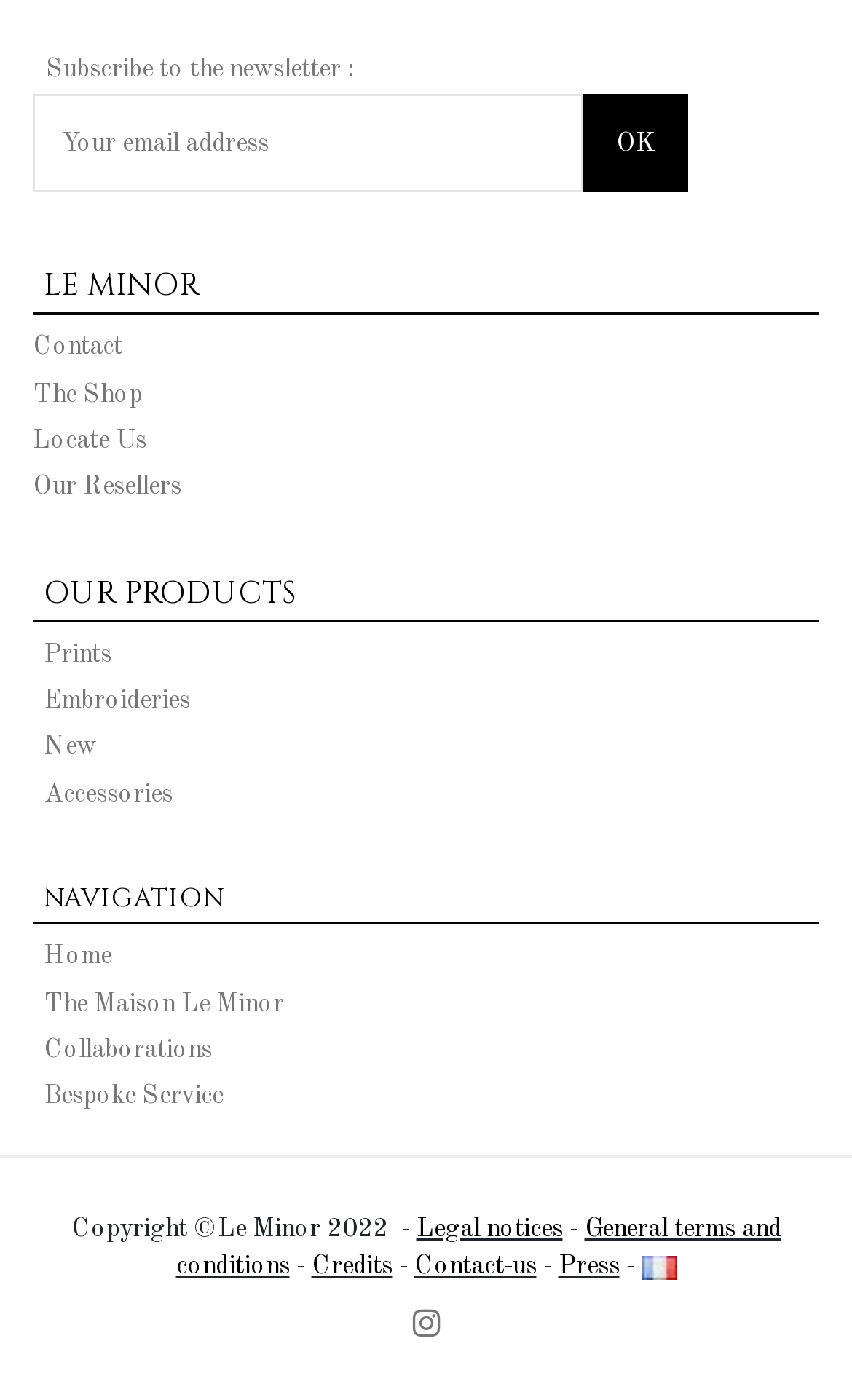What is the purpose of the textbox at the top of the webpage?
Based on the image, give a concise answer in the form of a single word or short phrase.

To enter email address